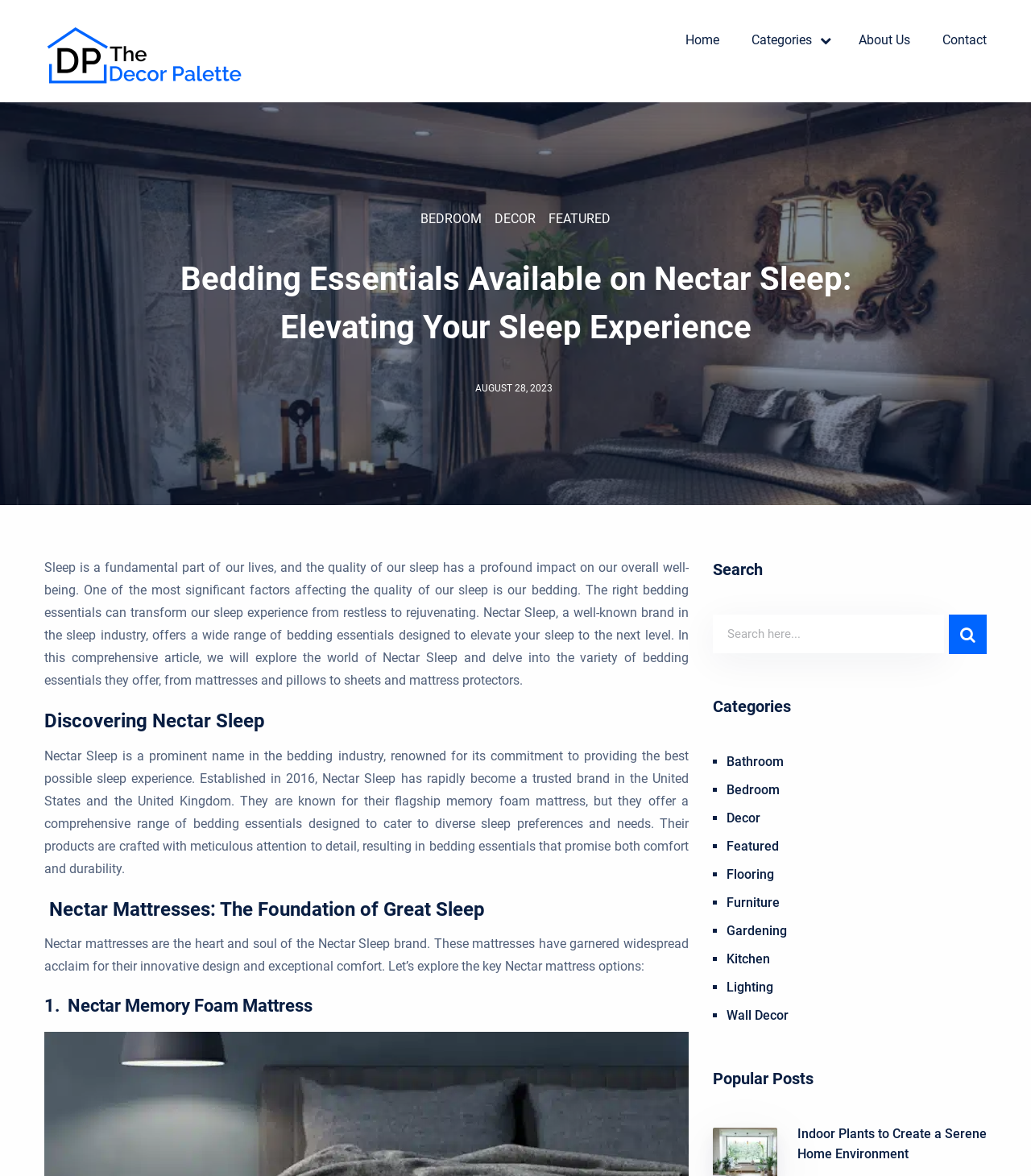Locate the bounding box coordinates of the clickable area to execute the instruction: "View the 'Popular Posts'". Provide the coordinates as four float numbers between 0 and 1, represented as [left, top, right, bottom].

[0.691, 0.906, 0.957, 0.928]